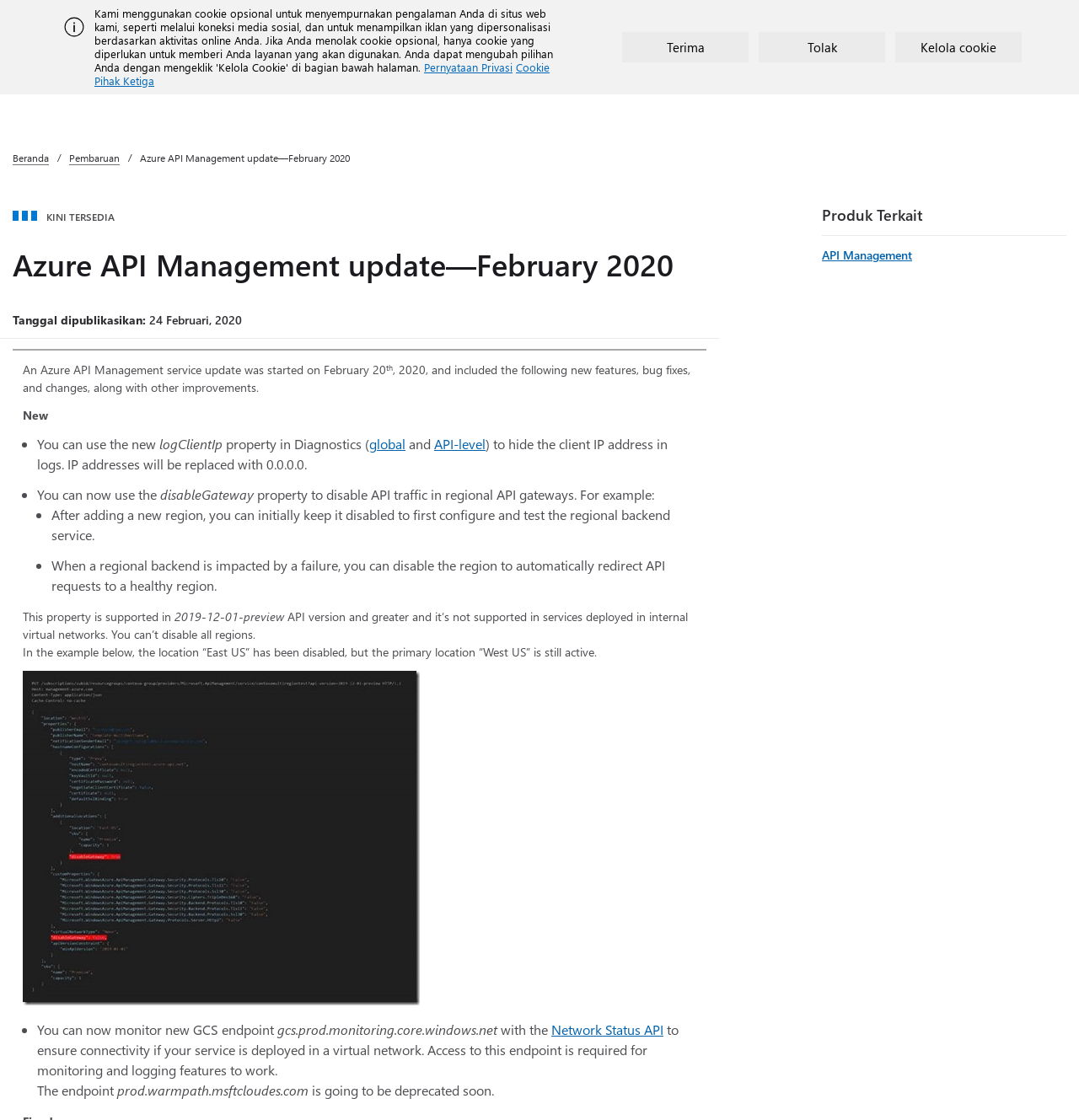Based on the element description Pelajari, identify the bounding box coordinates for the UI element. The coordinates should be in the format (top-left x, top-left y, bottom-right x, bottom-right y) and within the 0 to 1 range.

[0.627, 0.048, 0.672, 0.088]